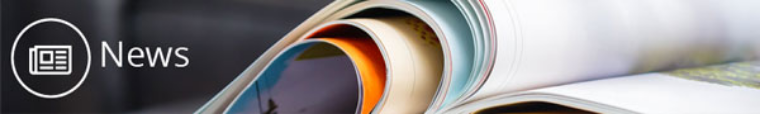What is the shape of the icon featuring a newspaper?
Look at the image and respond with a one-word or short phrase answer.

Circular